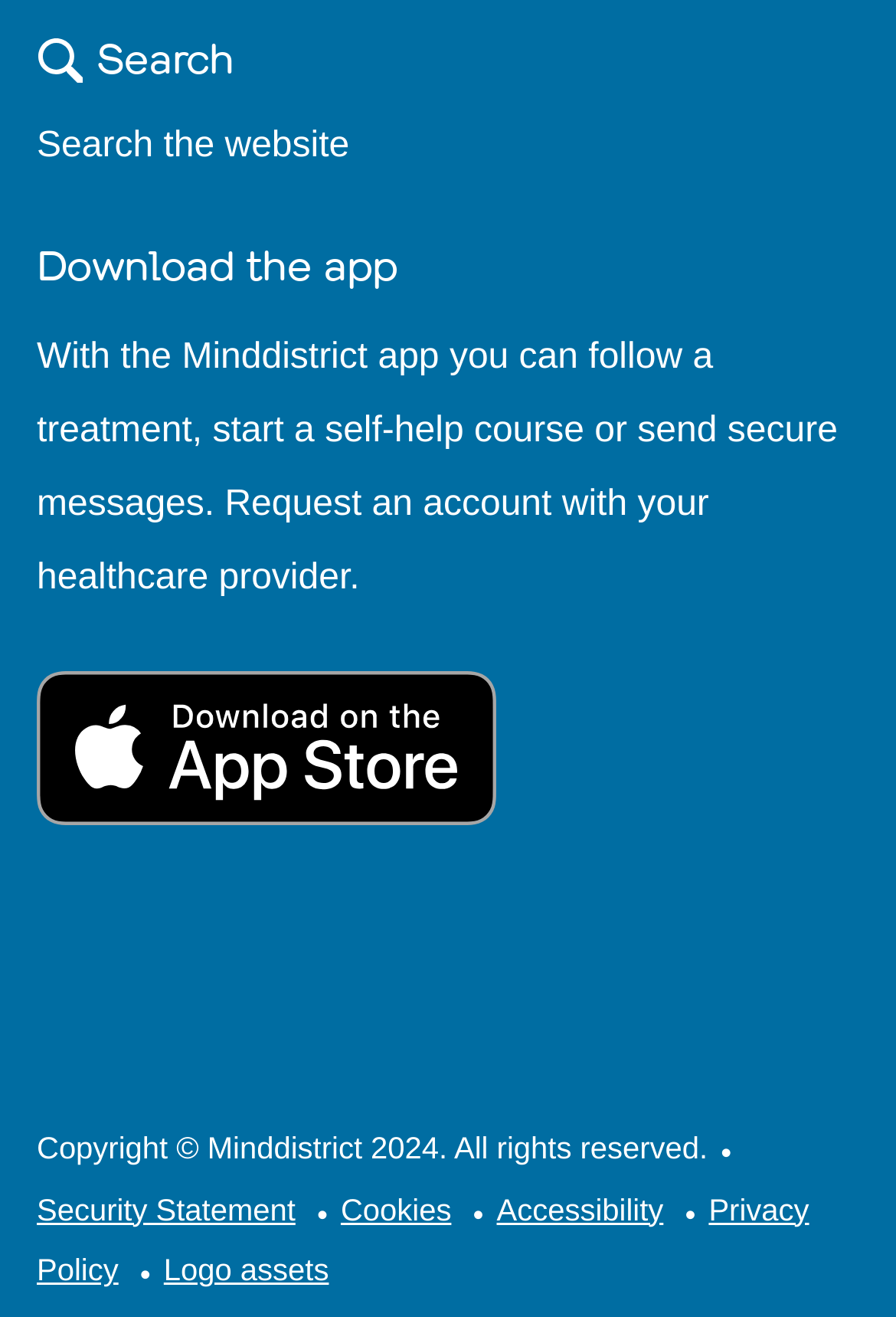Where can I download the app?
Look at the image and answer the question with a single word or phrase.

AppStore and Google Play